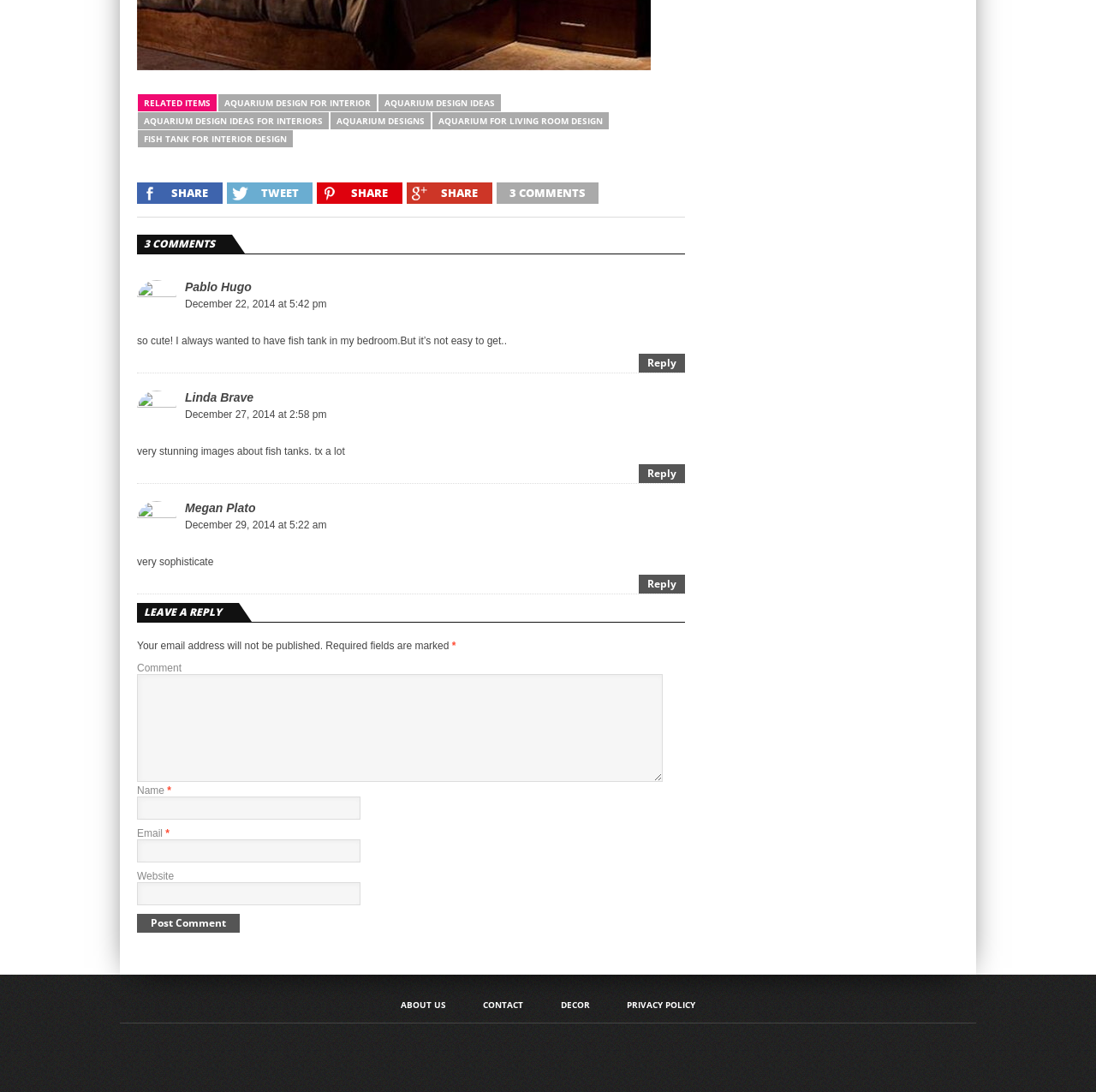How many comments are there on this webpage?
Relying on the image, give a concise answer in one word or a brief phrase.

3